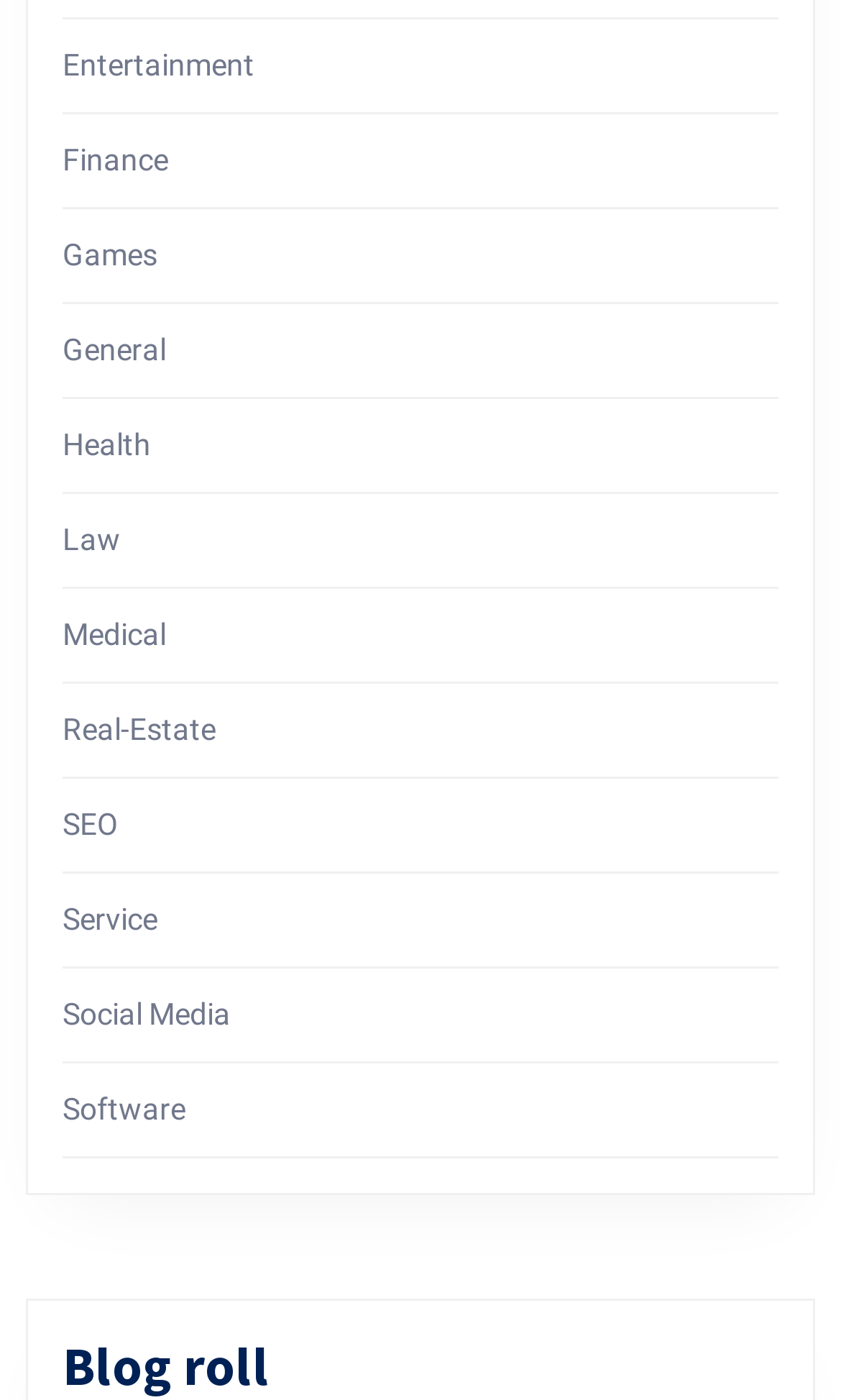Locate the bounding box coordinates of the element I should click to achieve the following instruction: "Go to Finance".

[0.074, 0.102, 0.2, 0.127]